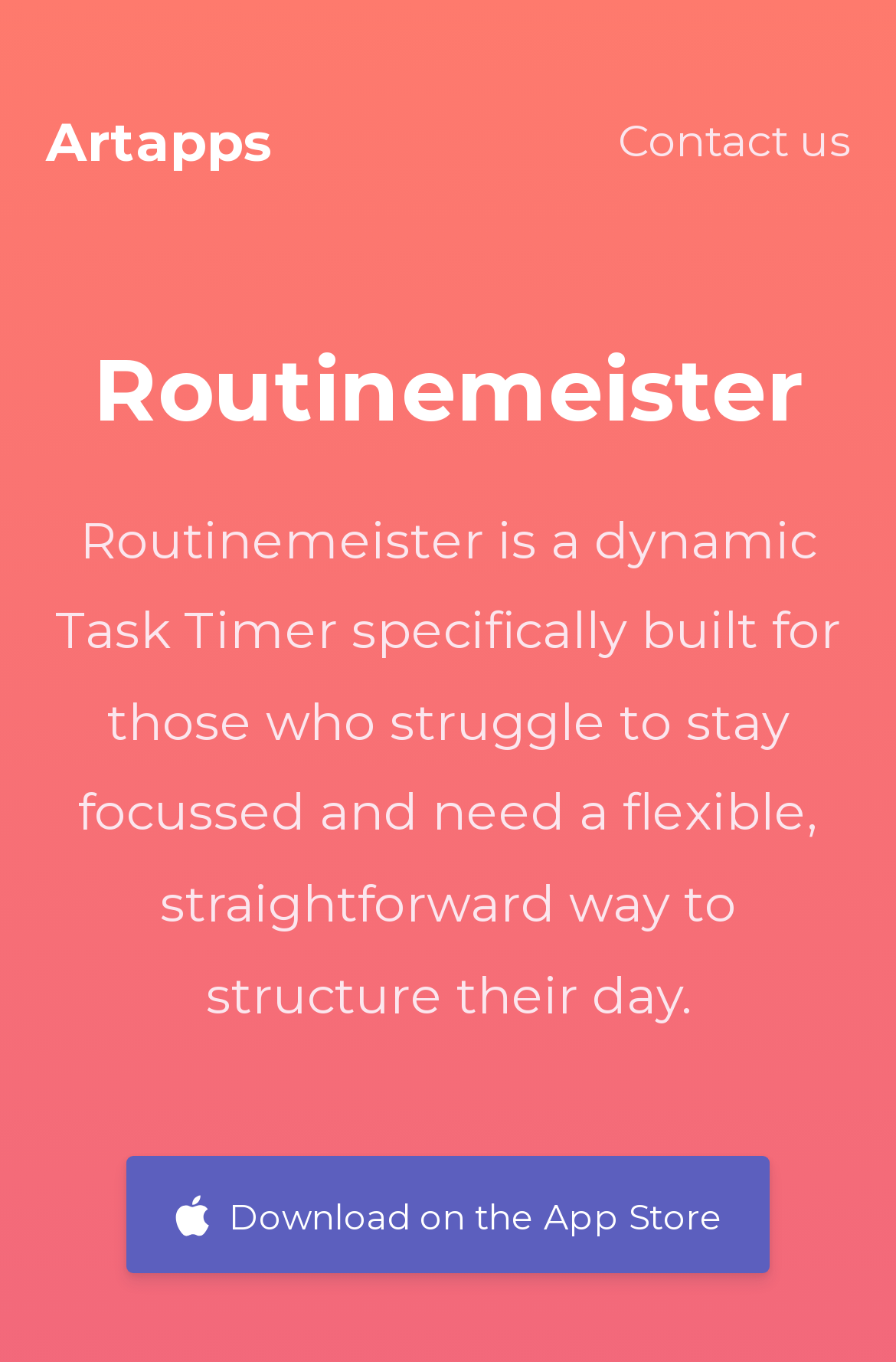Given the element description Artapps, predict the bounding box coordinates for the UI element in the webpage screenshot. The format should be (top-left x, top-left y, bottom-right x, bottom-right y), and the values should be between 0 and 1.

[0.051, 0.067, 0.305, 0.142]